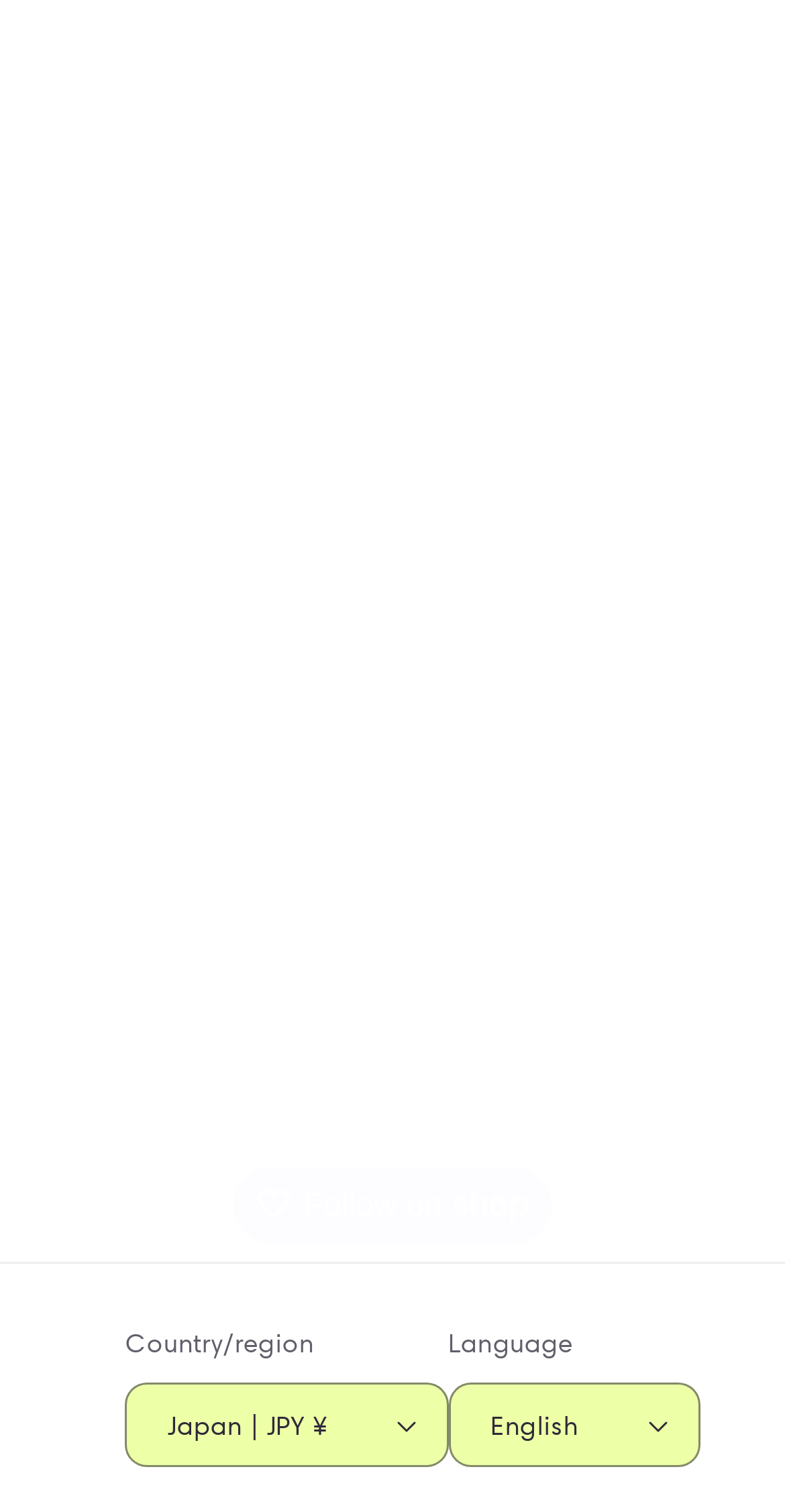What is the country/region currently selected?
Based on the image, provide your answer in one word or phrase.

Japan